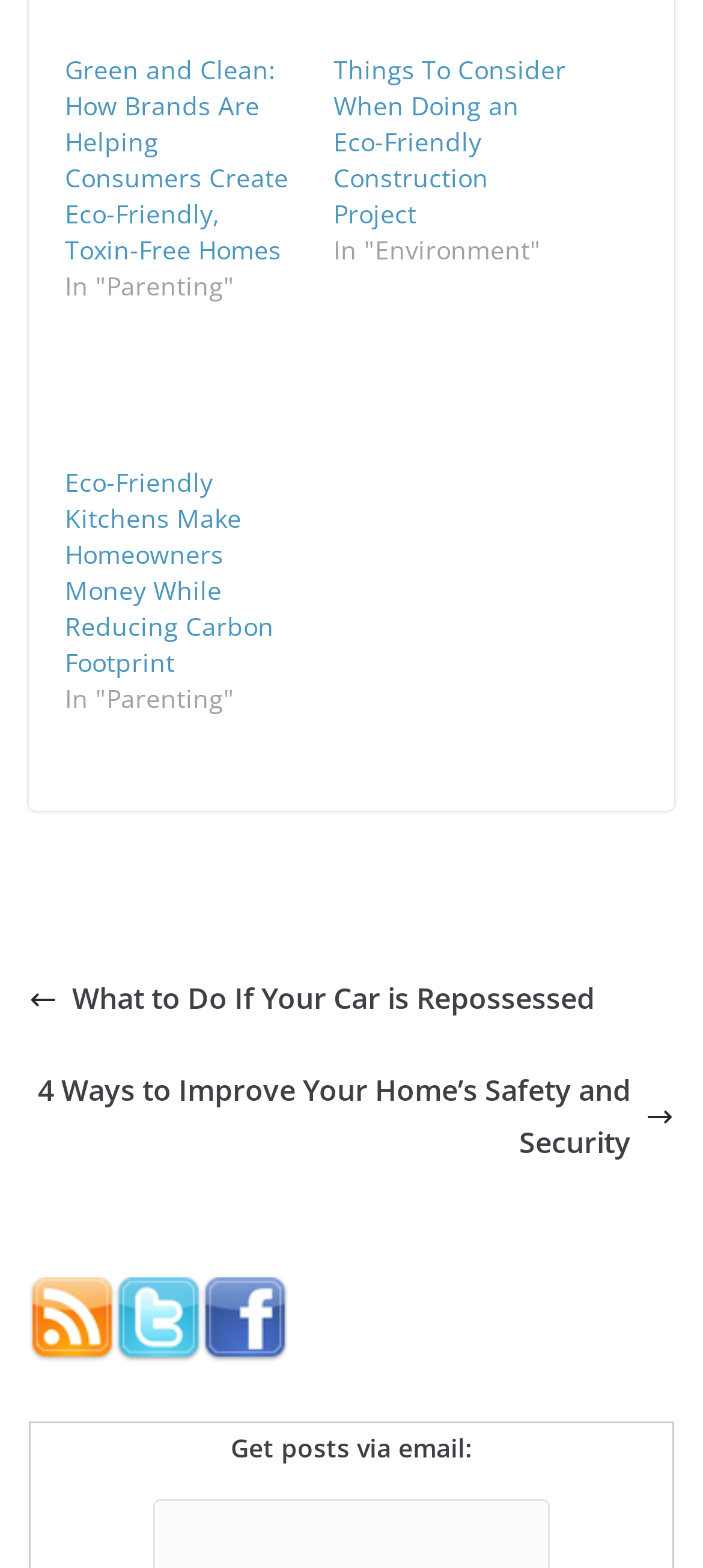Please locate the bounding box coordinates of the element that should be clicked to complete the given instruction: "Read the article about eco-friendly kitchens".

[0.092, 0.212, 0.423, 0.297]